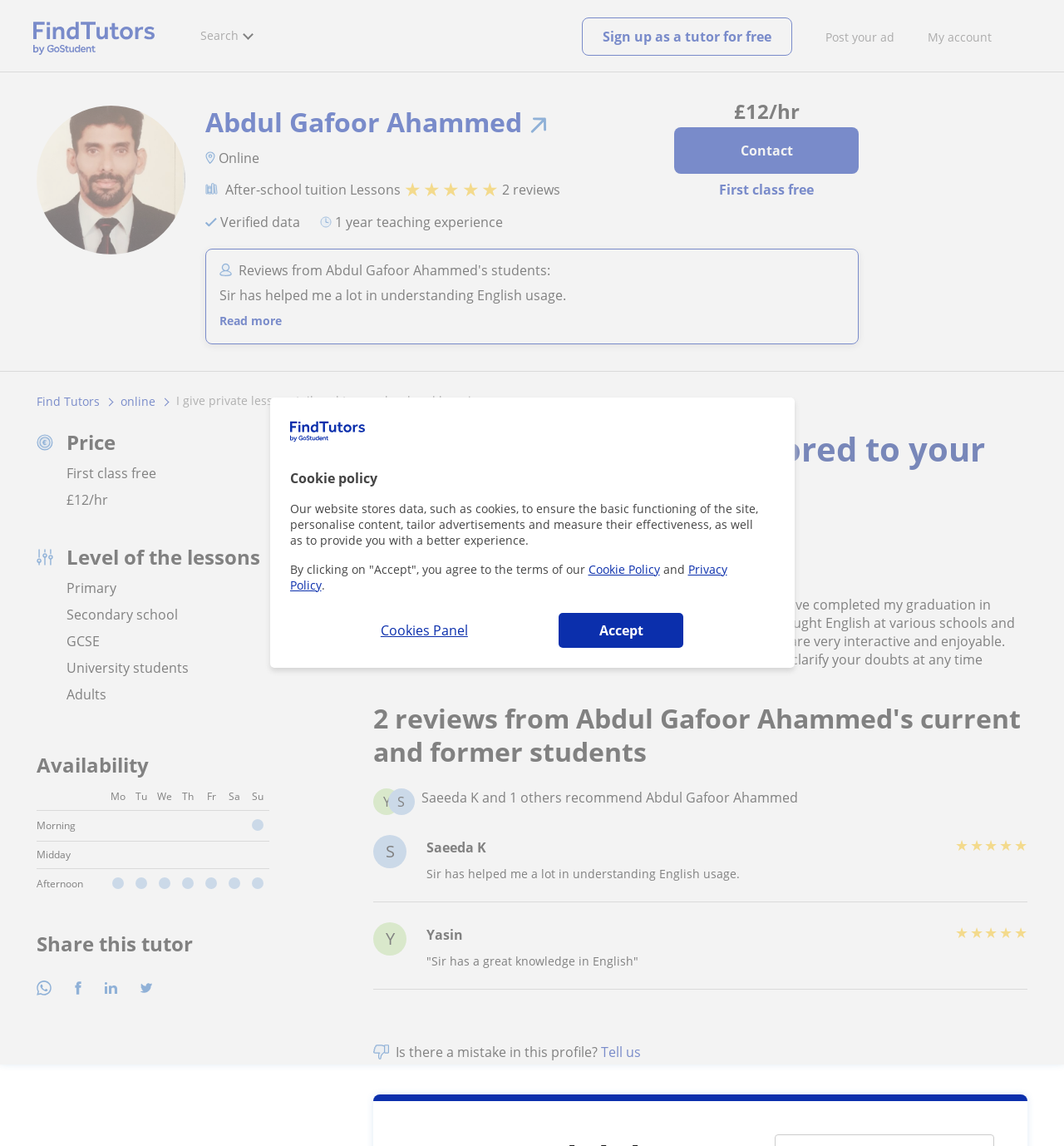Determine the bounding box coordinates of the clickable region to carry out the instruction: "Click on the 'Abdul Gafoor Ahammed' link".

[0.193, 0.092, 0.522, 0.121]